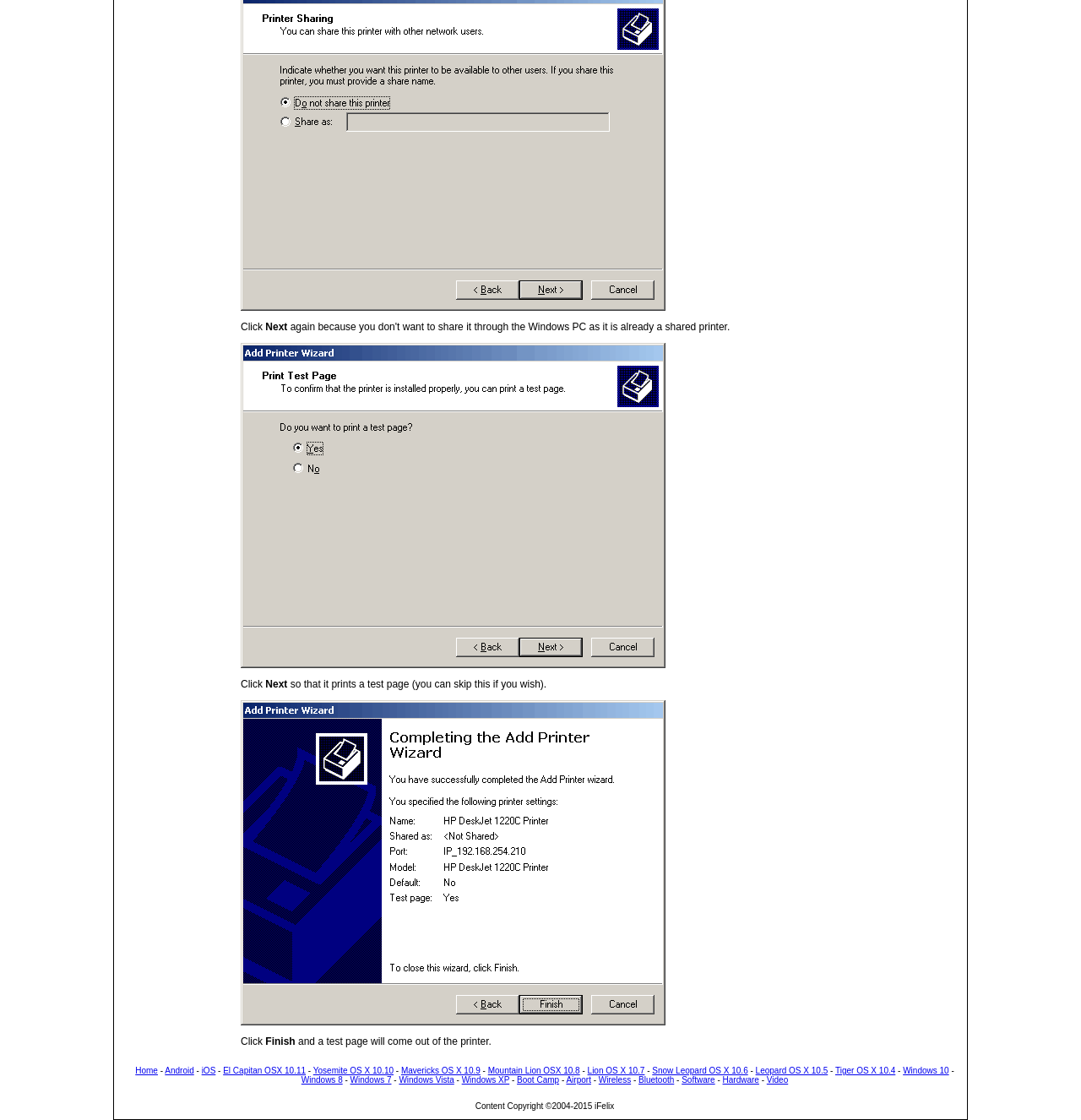Using the format (top-left x, top-left y, bottom-right x, bottom-right y), provide the bounding box coordinates for the described UI element. All values should be floating point numbers between 0 and 1: Snow Leopard OS X 10.6

[0.603, 0.952, 0.692, 0.96]